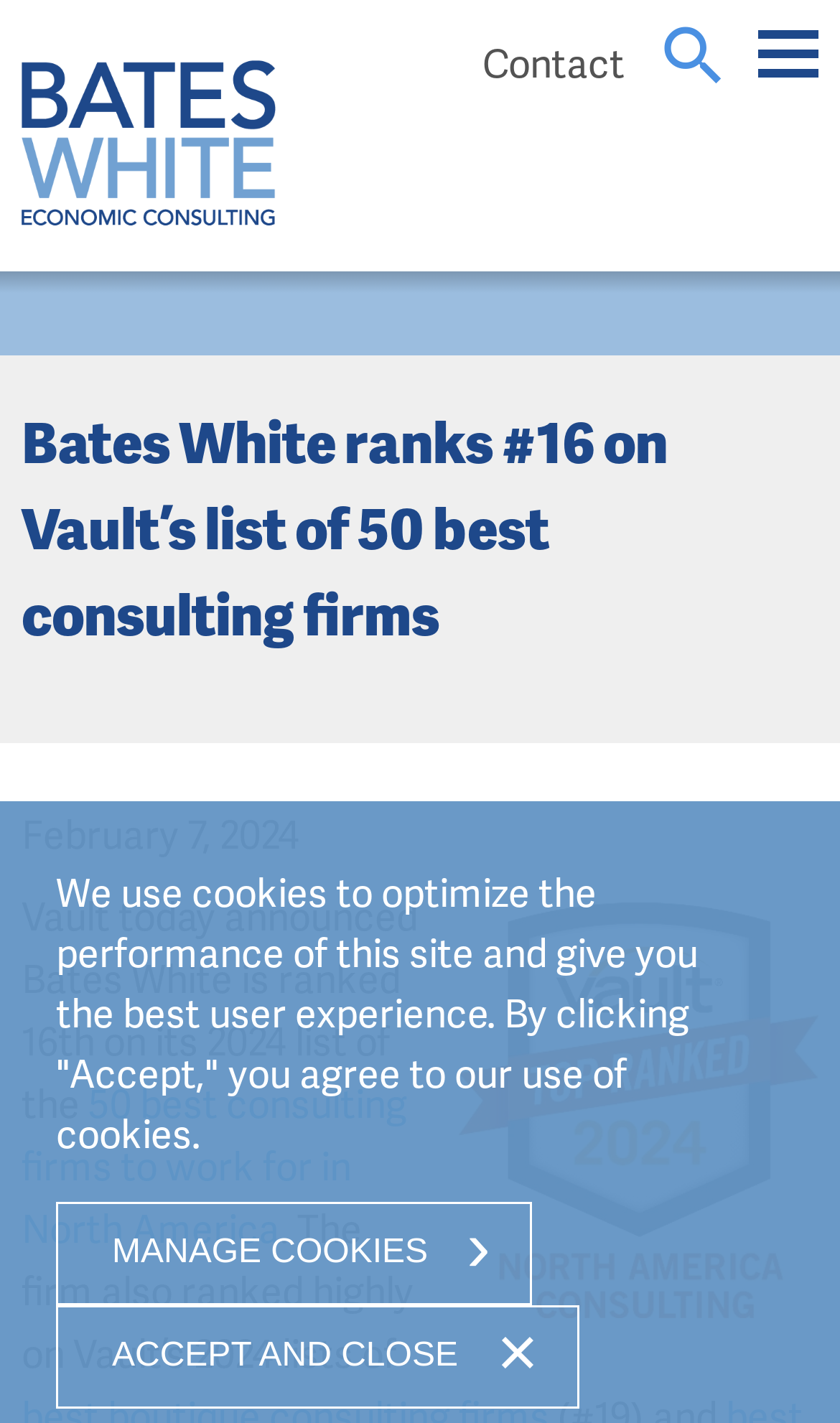From the webpage screenshot, predict the bounding box of the UI element that matches this description: "Contact".

[0.574, 0.021, 0.744, 0.065]